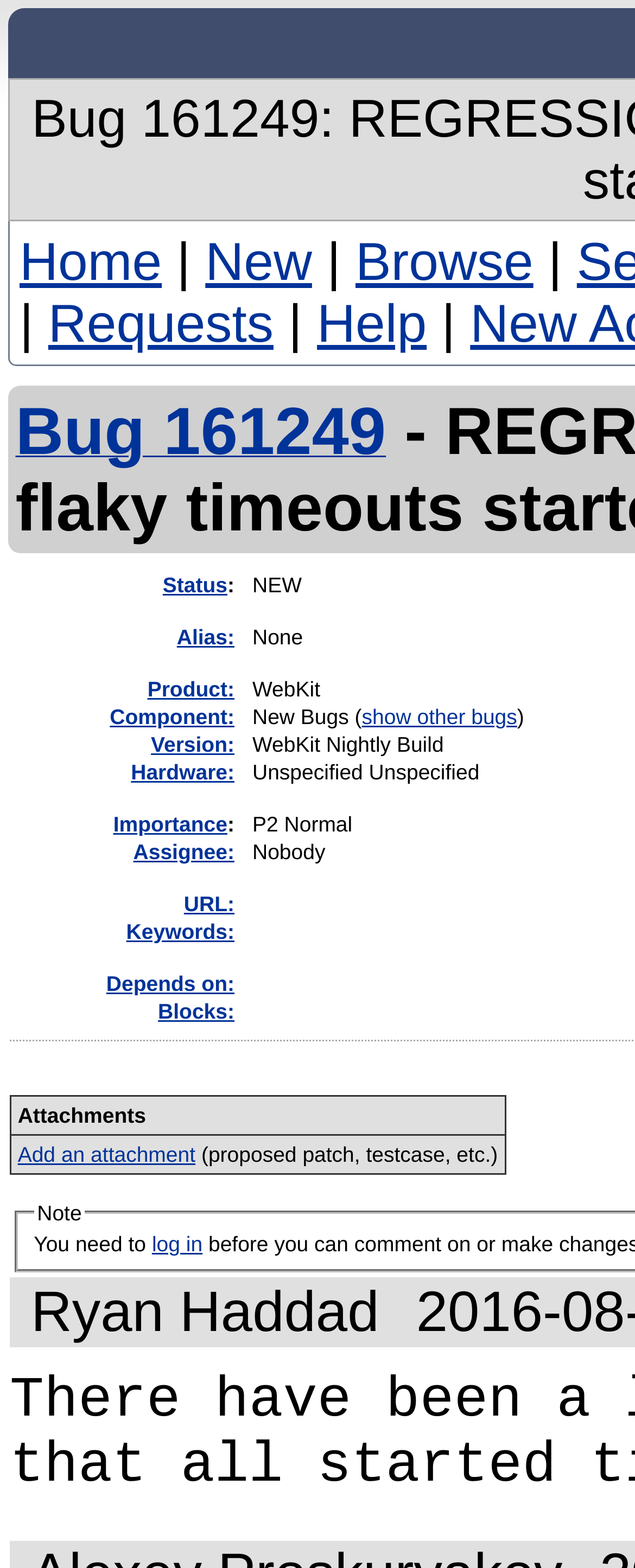Using floating point numbers between 0 and 1, provide the bounding box coordinates in the format (top-left x, top-left y, bottom-right x, bottom-right y). Locate the UI element described here: Add an attachment

[0.028, 0.728, 0.308, 0.744]